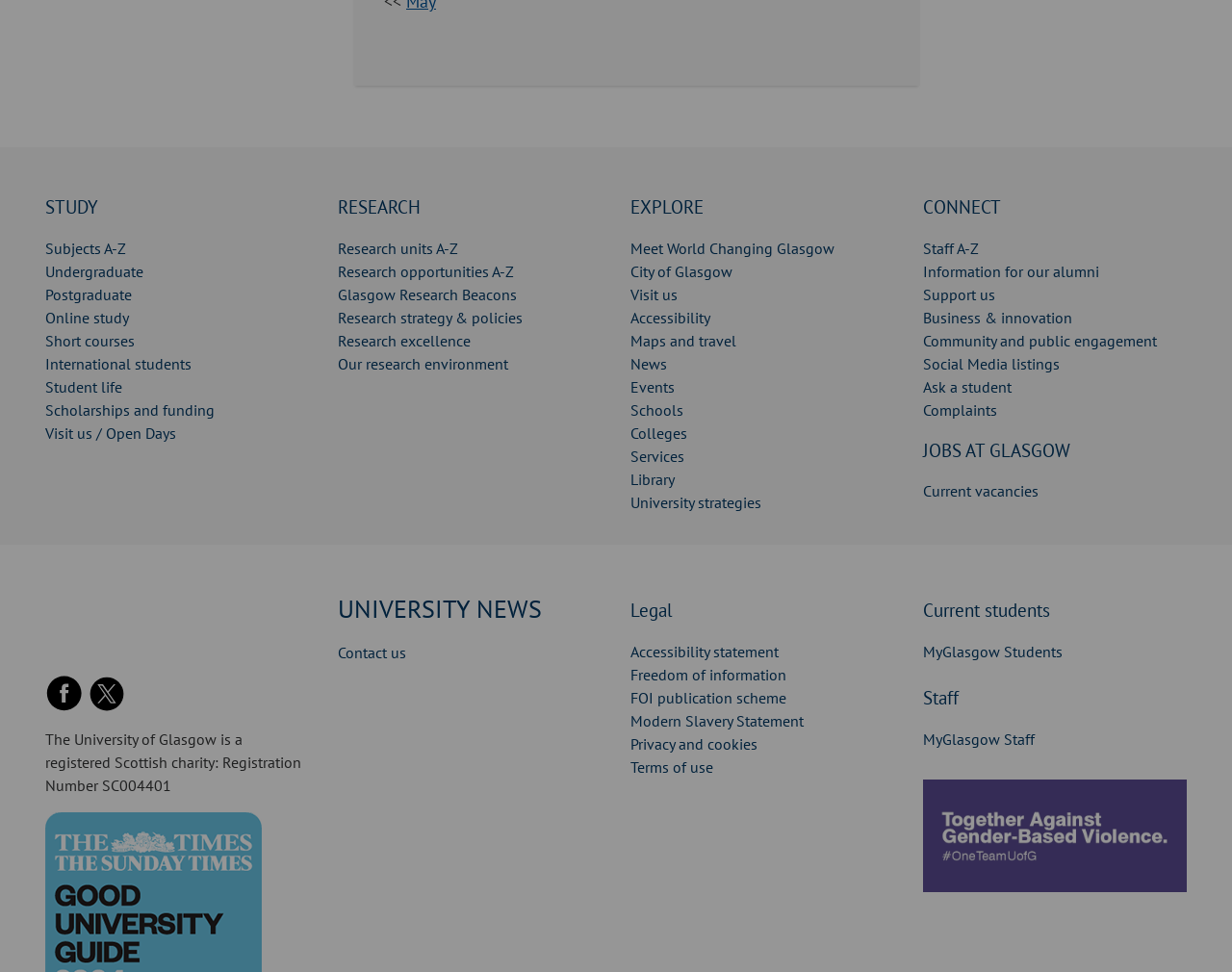Find the bounding box of the UI element described as follows: "Privacy and cookies".

[0.512, 0.755, 0.615, 0.775]